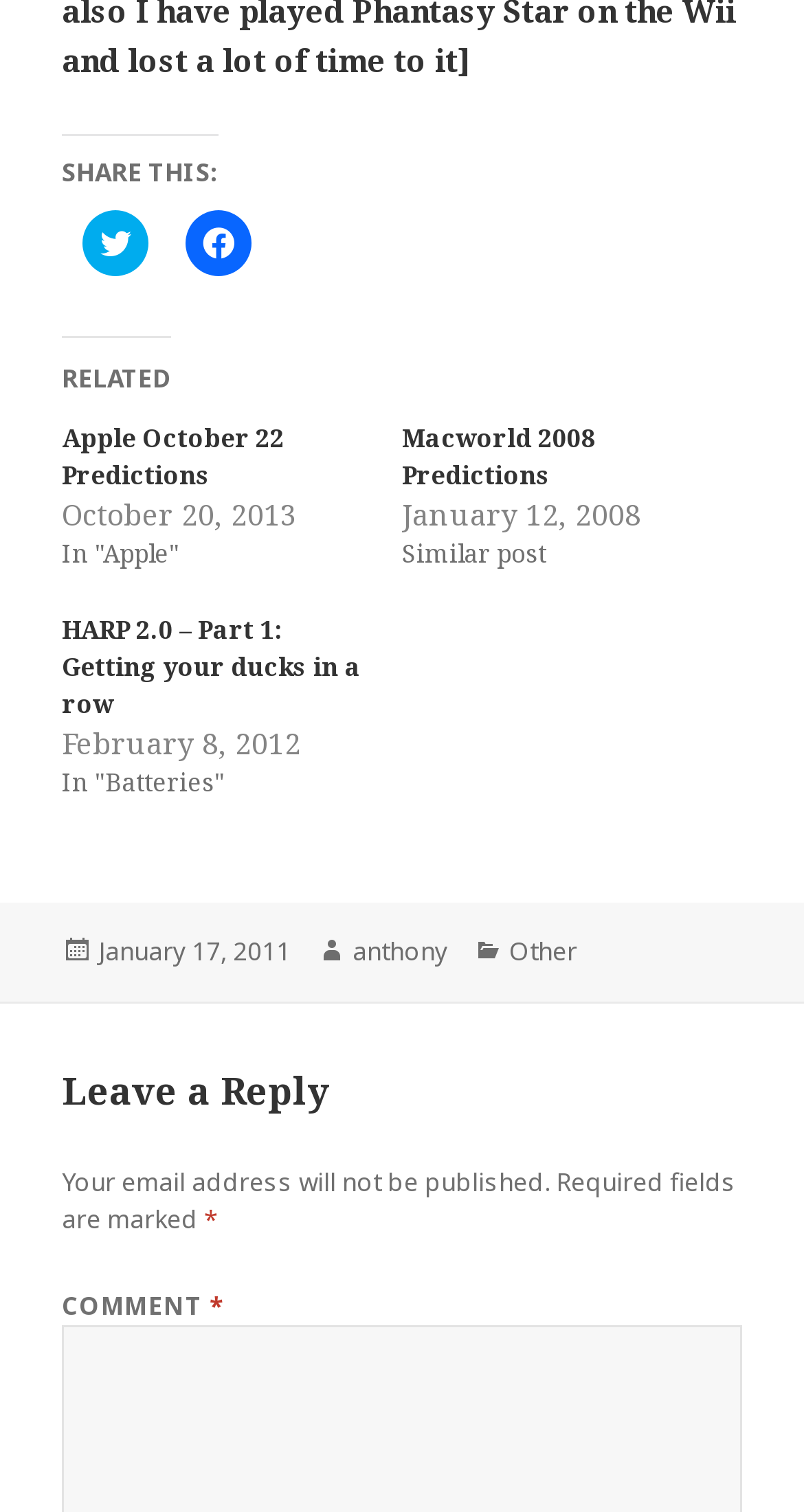Please answer the following question using a single word or phrase: 
What is the category of the post?

Other